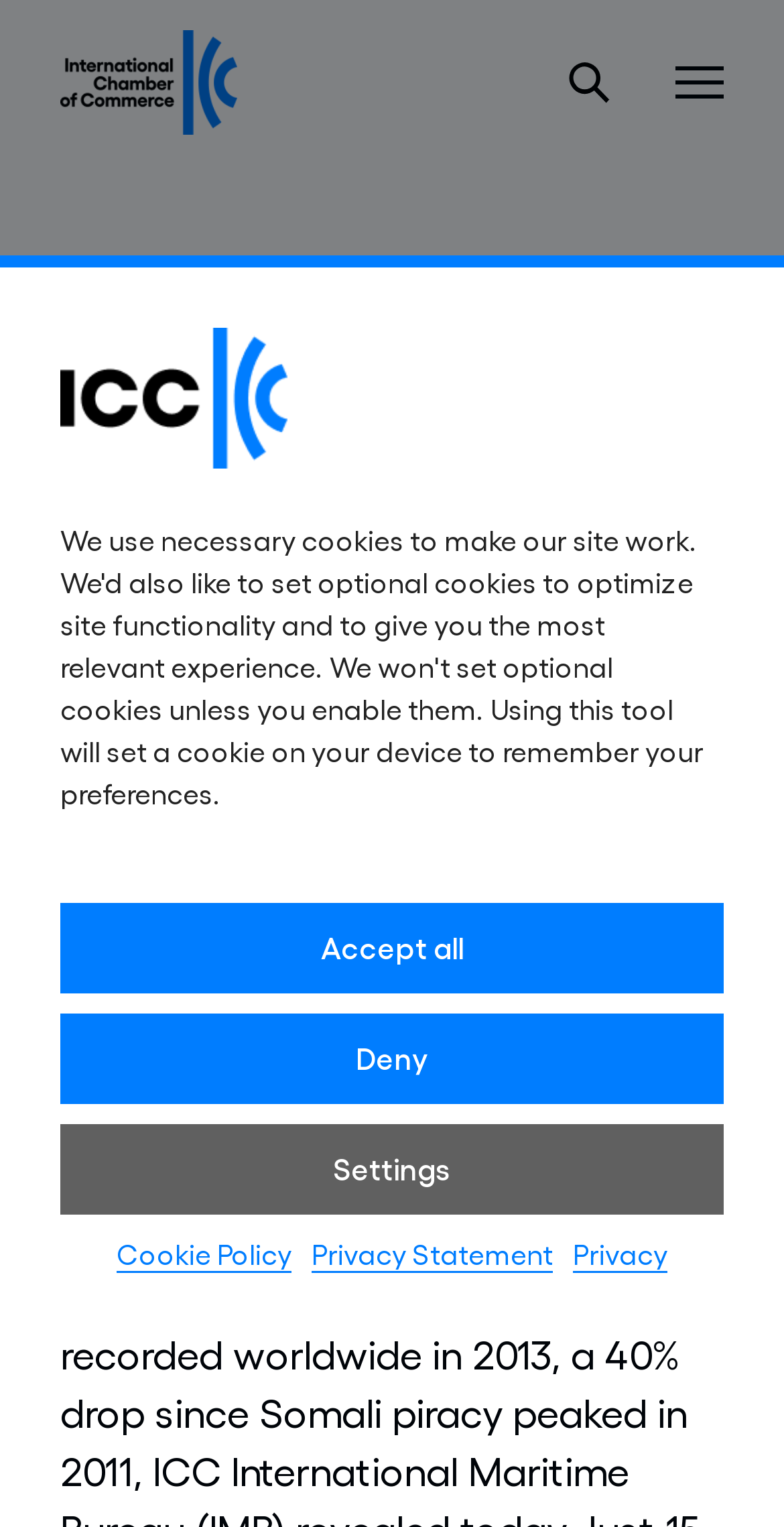Provide the bounding box coordinates of the HTML element this sentence describes: "Accept all". The bounding box coordinates consist of four float numbers between 0 and 1, i.e., [left, top, right, bottom].

[0.077, 0.591, 0.923, 0.65]